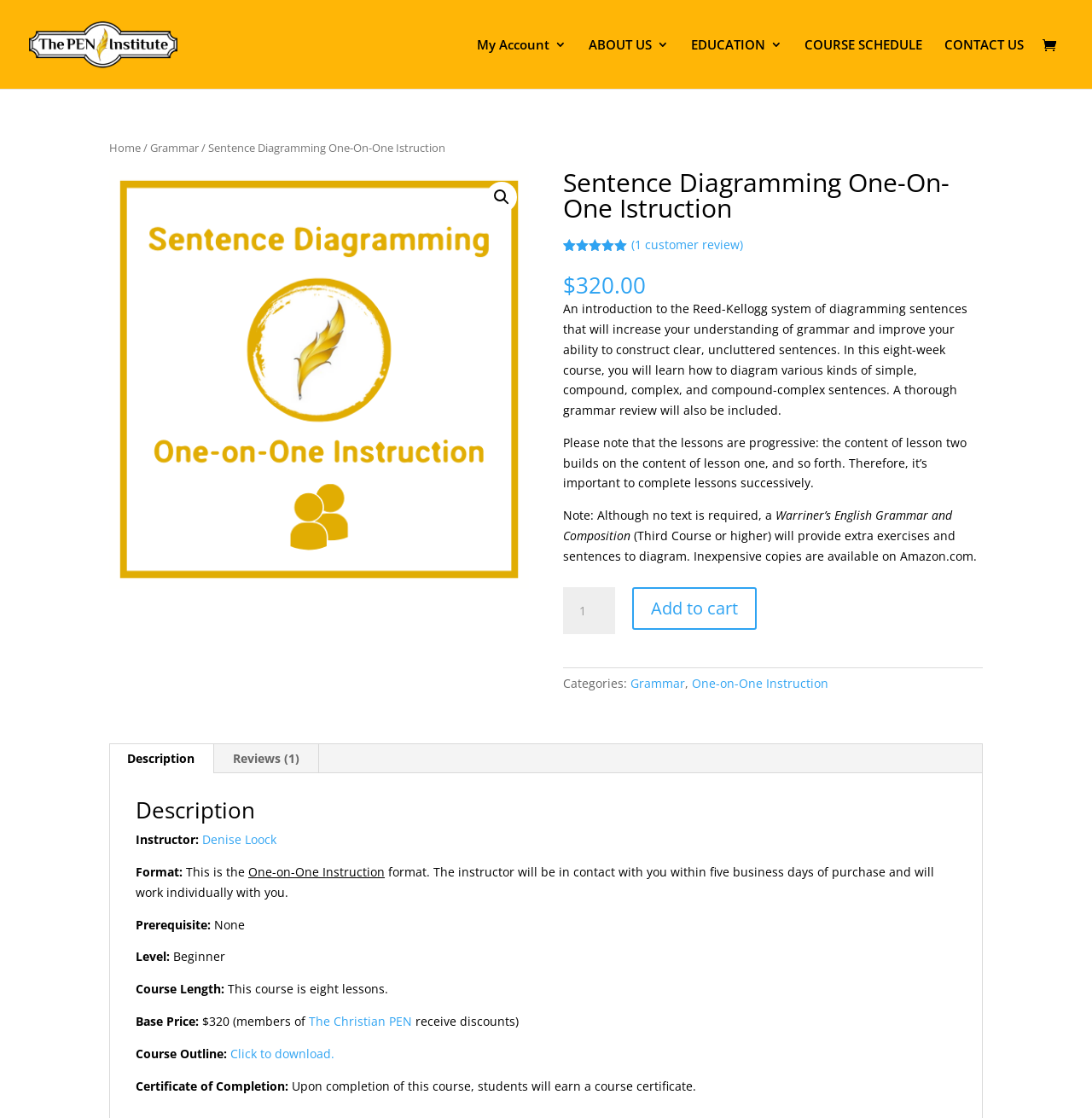Identify the text that serves as the heading for the webpage and generate it.

Sentence Diagramming One-On-One Istruction